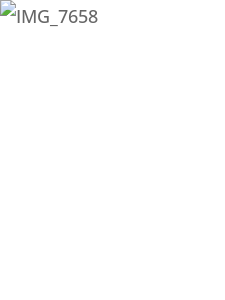What is the primary benefit of this DIY game? Refer to the image and provide a one-word or short phrase answer.

To keep toddlers entertained